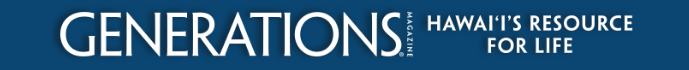What is the name of the magazine?
Look at the screenshot and respond with a single word or phrase.

Generations Magazine